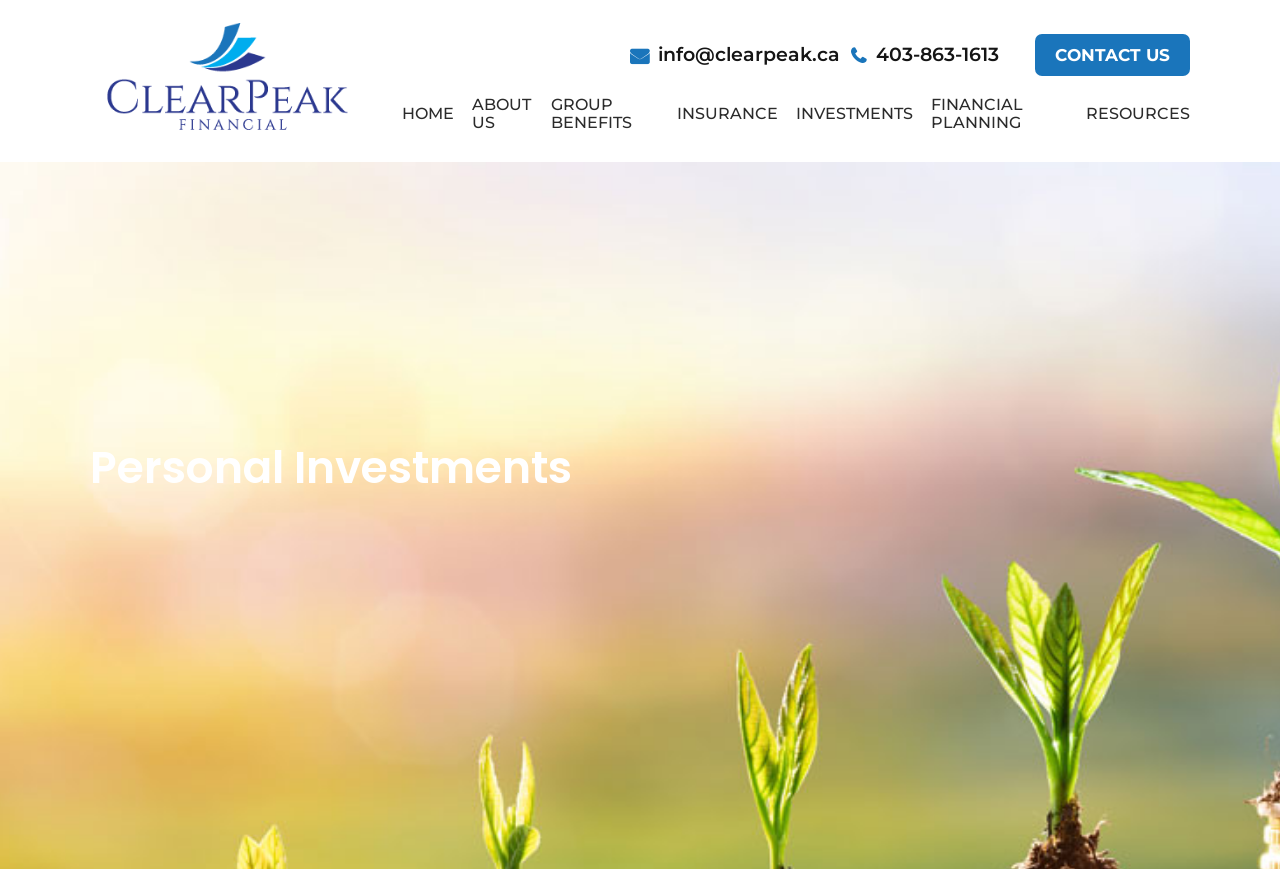How many main navigation links are there?
Give a detailed explanation using the information visible in the image.

There are seven main navigation links on the webpage: 'HOME', 'ABOUT US', 'GROUP BENEFITS', 'INSURANCE', 'INVESTMENTS', 'FINANCIAL PLANNING', and 'RESOURCES'.